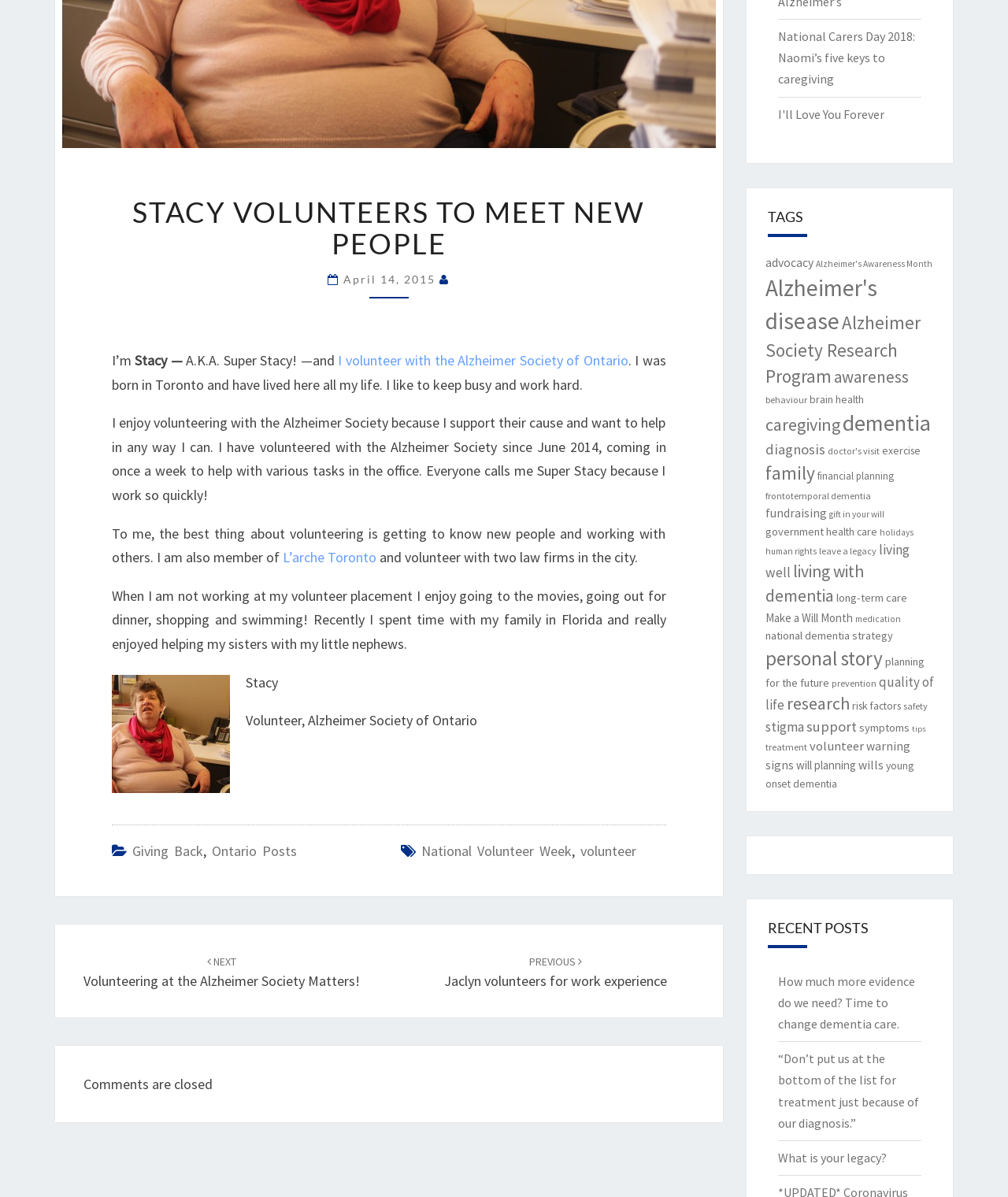Given the following UI element description: "living well", find the bounding box coordinates in the webpage screenshot.

[0.759, 0.452, 0.902, 0.486]